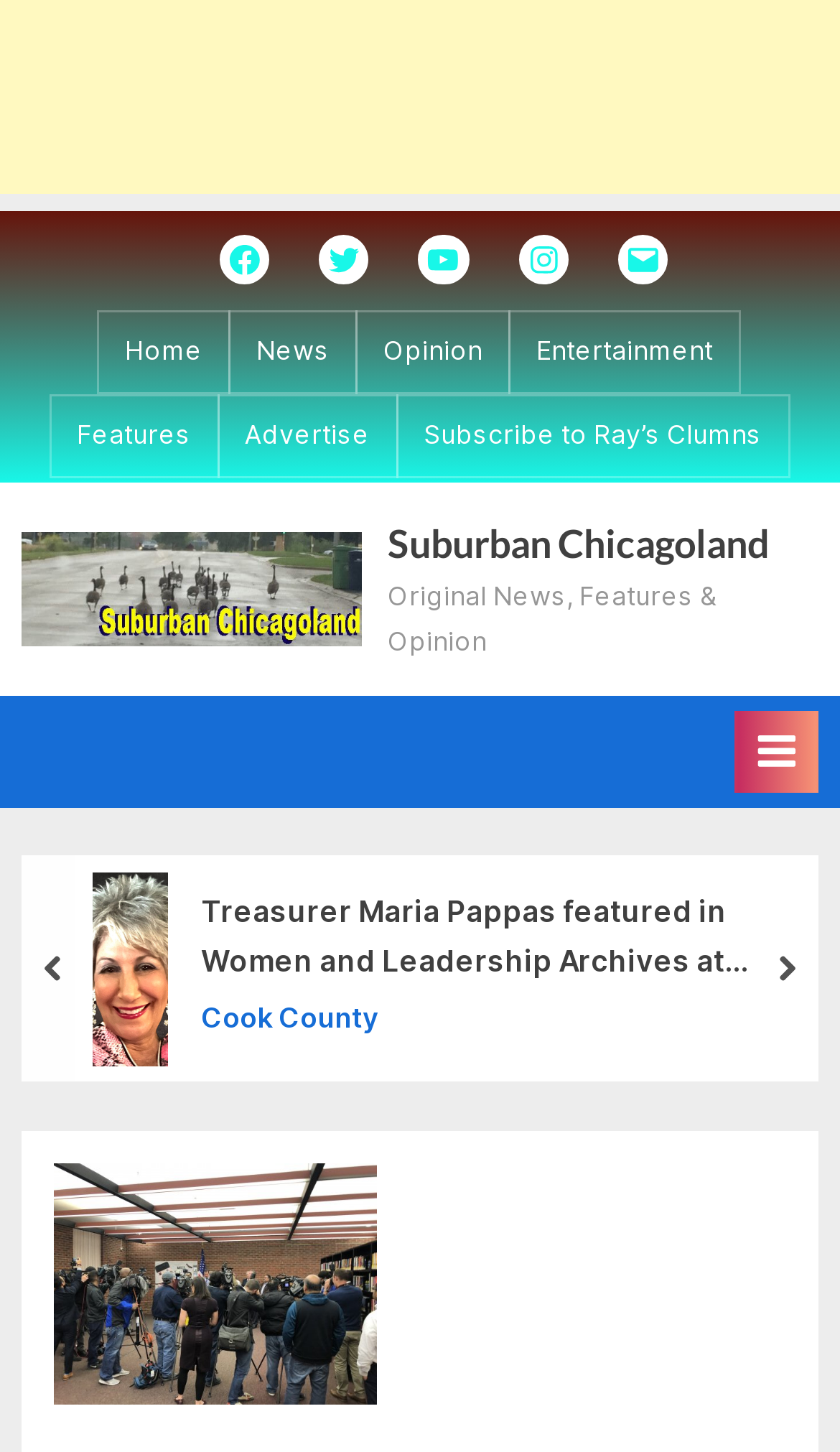Find the bounding box coordinates for the area that must be clicked to perform this action: "View disclaimer".

None